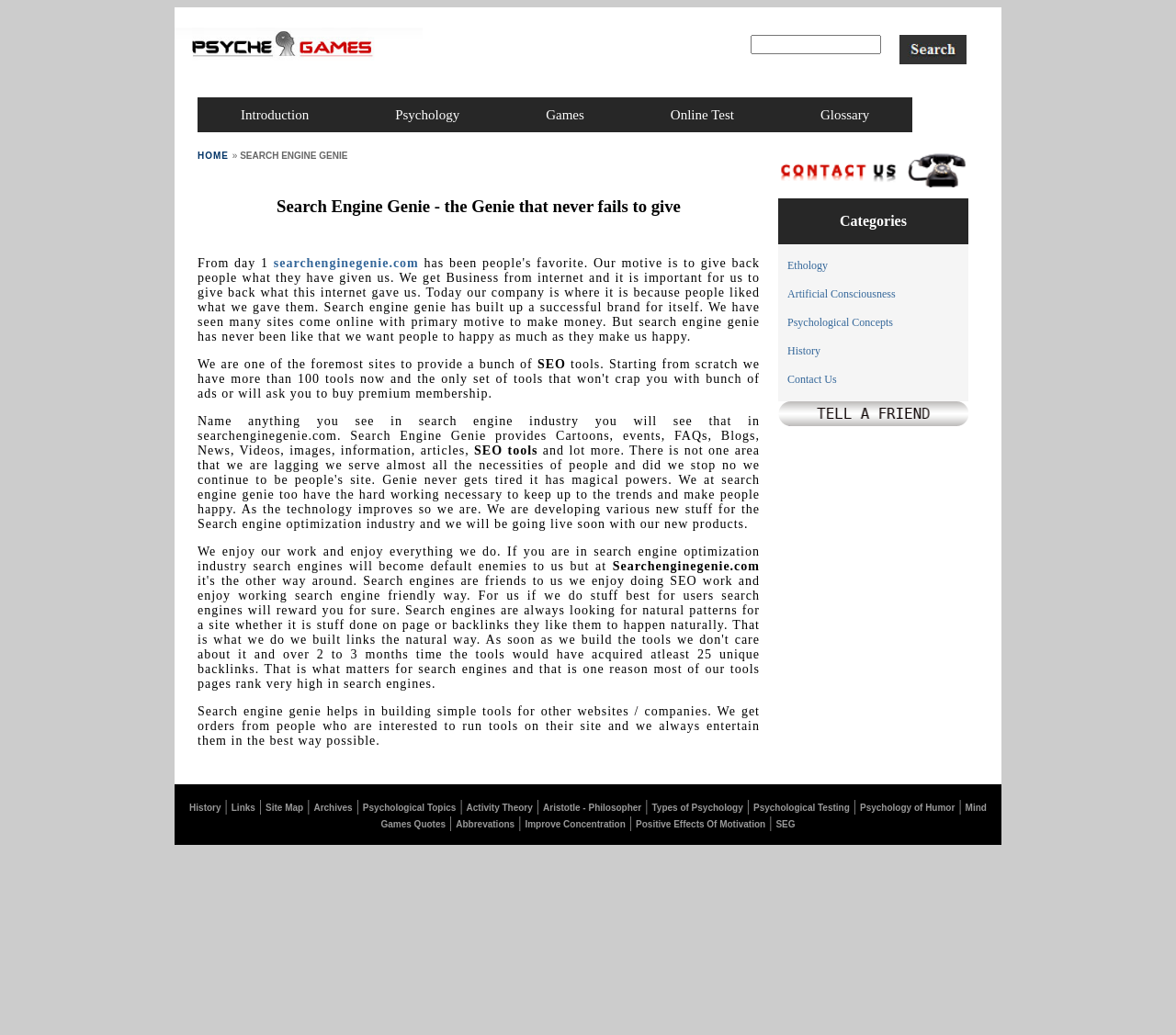Locate the bounding box coordinates of the segment that needs to be clicked to meet this instruction: "Click on the 'Introduction' link".

[0.205, 0.104, 0.263, 0.118]